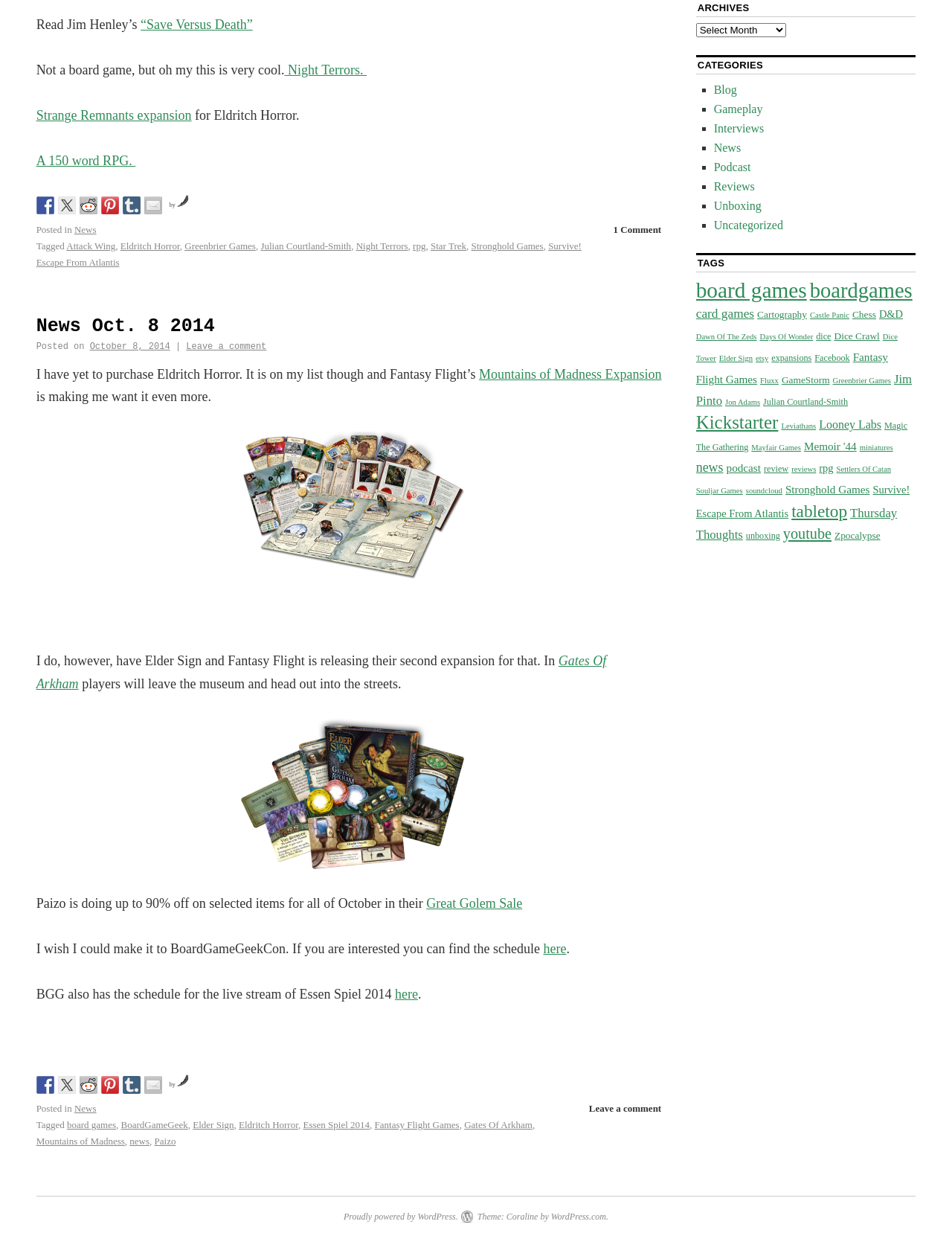Calculate the bounding box coordinates of the UI element given the description: "Night Terrors.".

[0.299, 0.051, 0.385, 0.063]